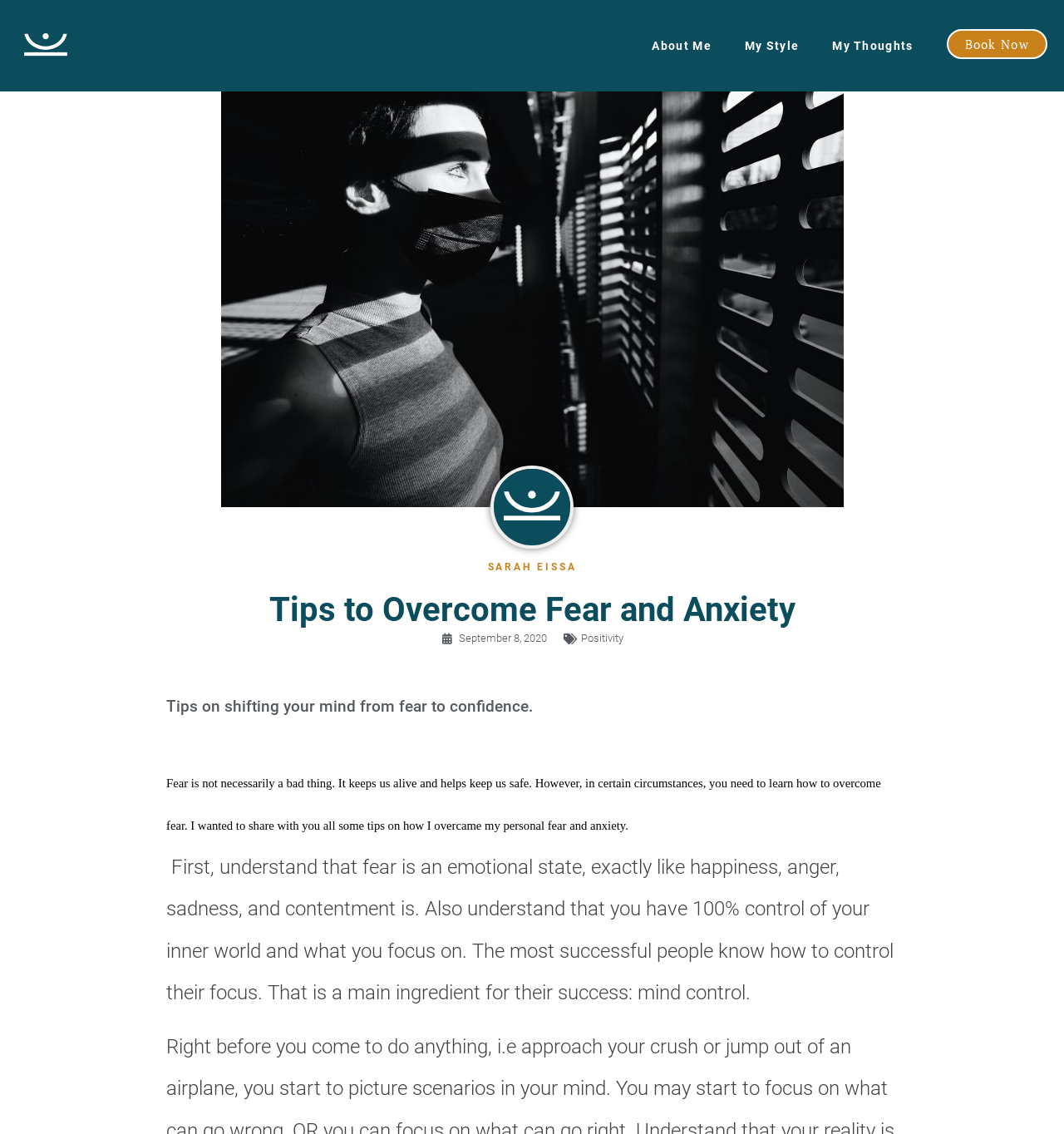How many links are in the top navigation bar?
Please interpret the details in the image and answer the question thoroughly.

The top navigation bar contains links 'About Me', 'My Style', 'My Thoughts', and 'Book Now', which are four in total.